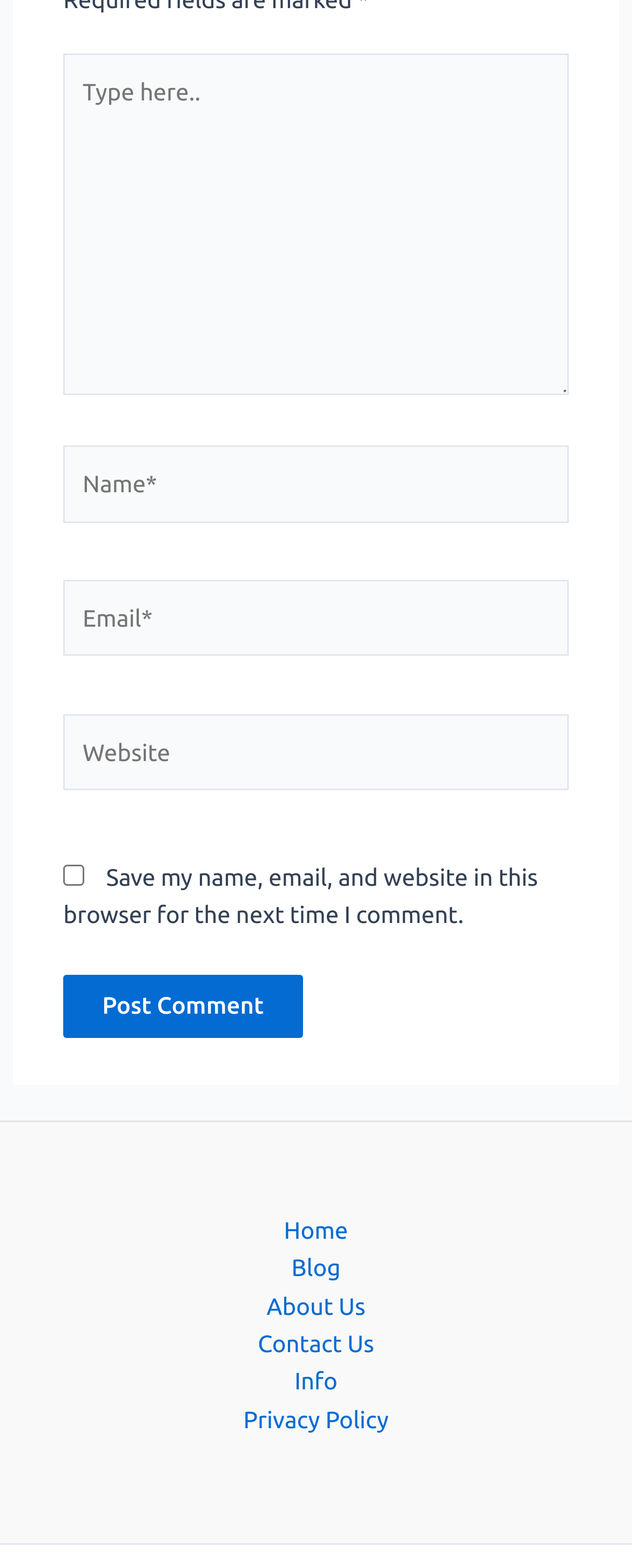Identify the bounding box coordinates of the clickable region required to complete the instruction: "Type your email". The coordinates should be given as four float numbers within the range of 0 and 1, i.e., [left, top, right, bottom].

[0.1, 0.37, 0.9, 0.419]